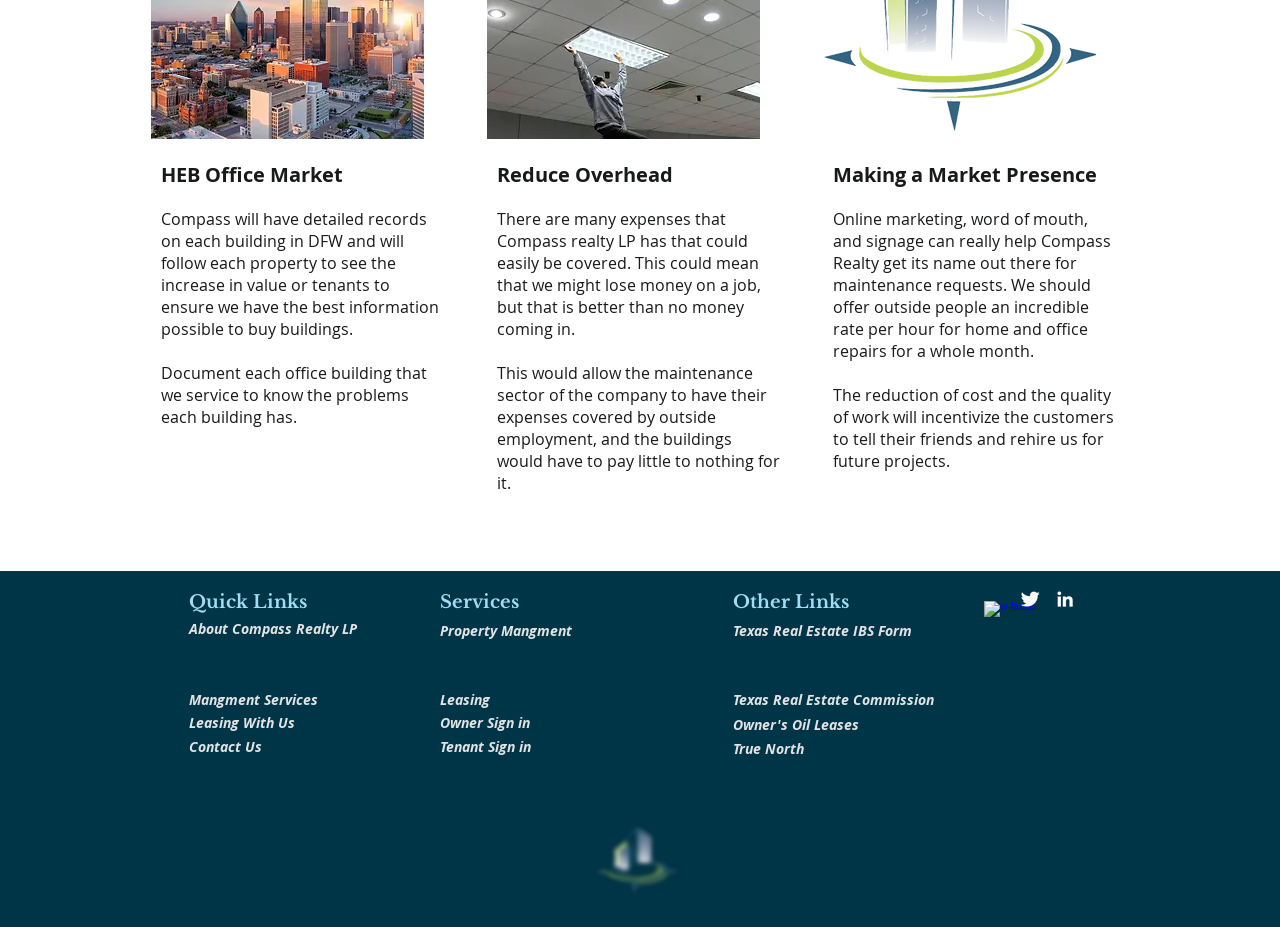Find the bounding box of the UI element described as follows: "Owner's Oil Leases".

[0.573, 0.769, 0.674, 0.793]